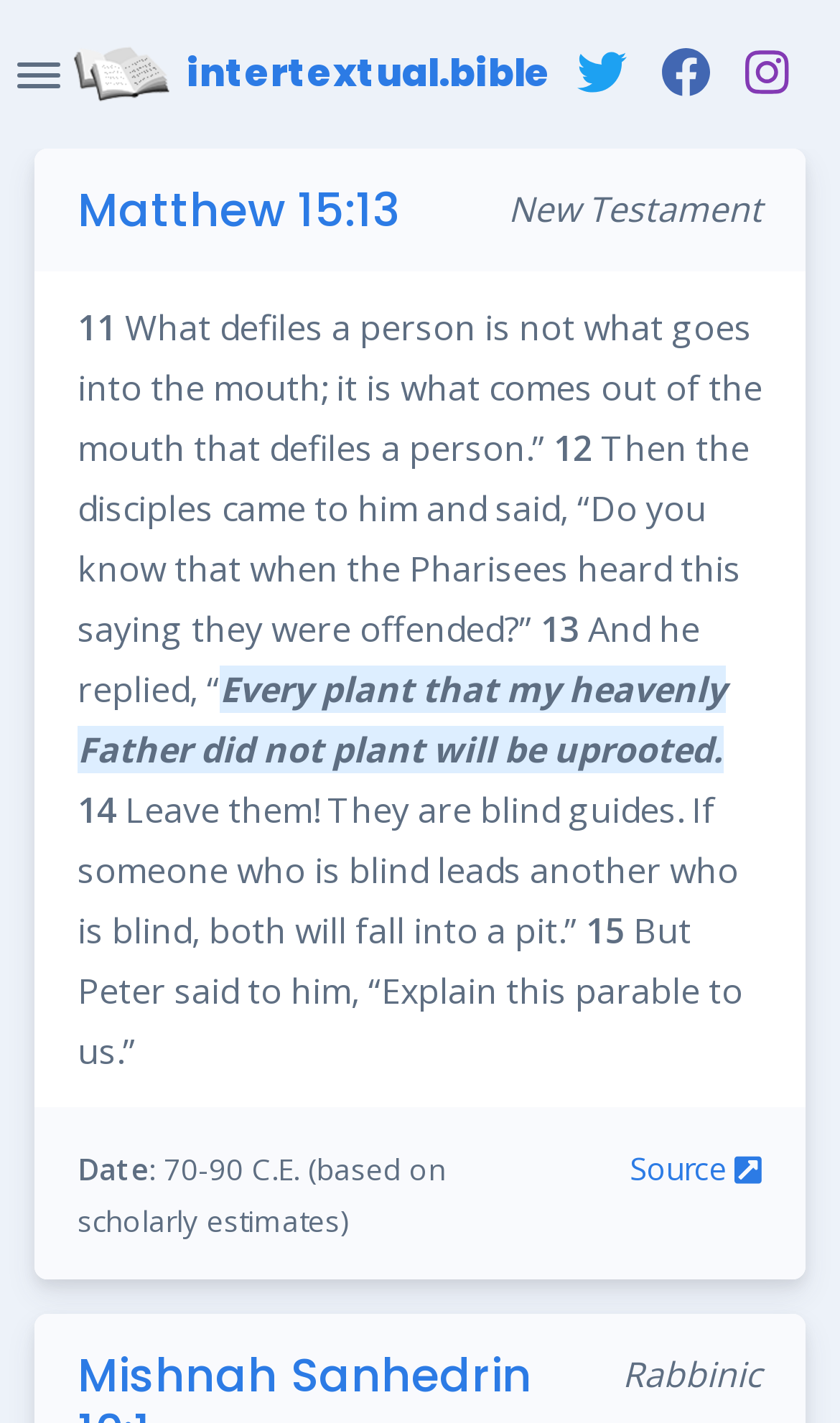Please provide a comprehensive response to the question based on the details in the image: What is the estimated date of the passage?

The webpage displays the text 'Date: 70-90 C.E. (based on scholarly estimates)' which provides the estimated date of the passage.